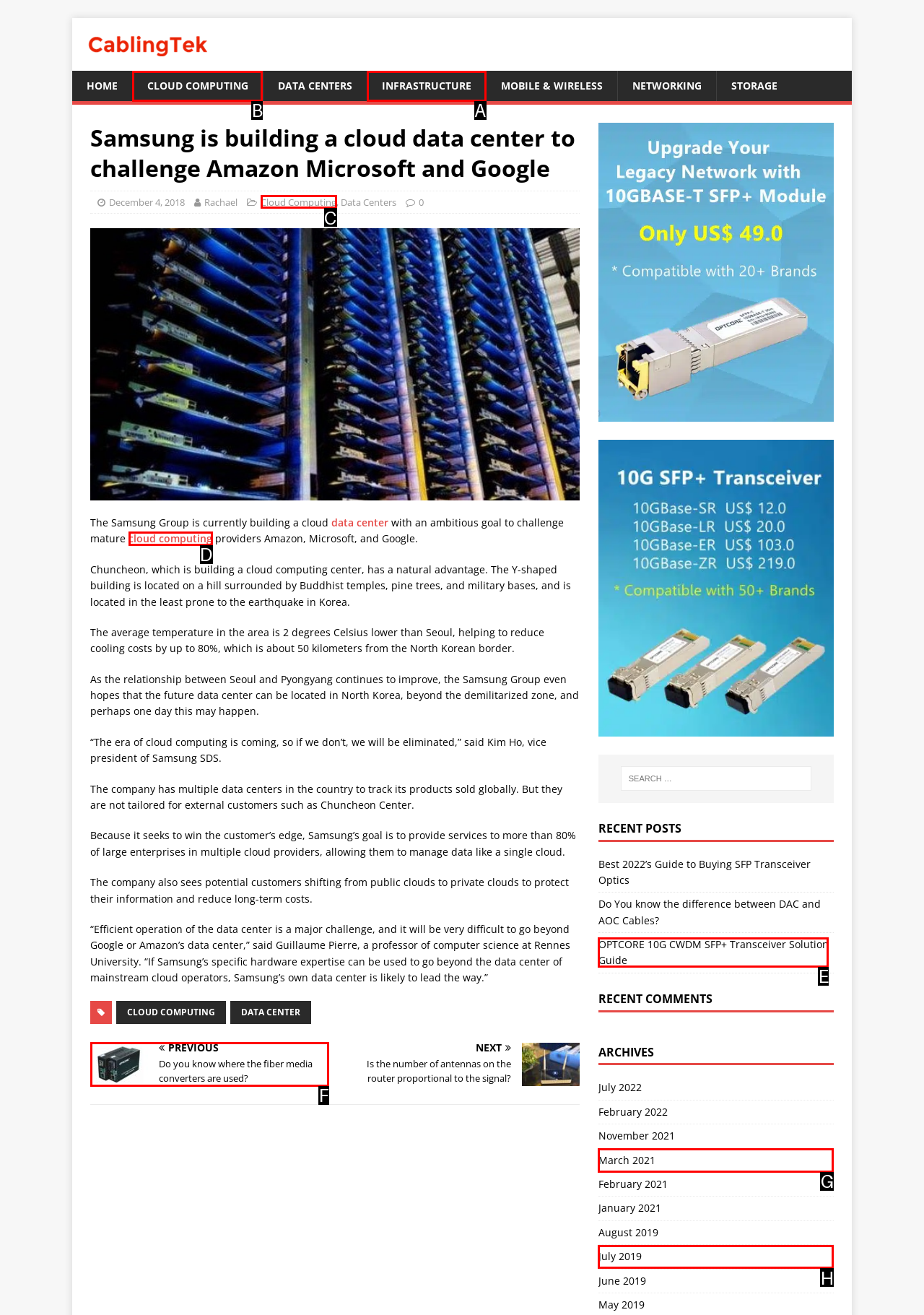To complete the task: Go to the CLOUD COMPUTING page, select the appropriate UI element to click. Respond with the letter of the correct option from the given choices.

B